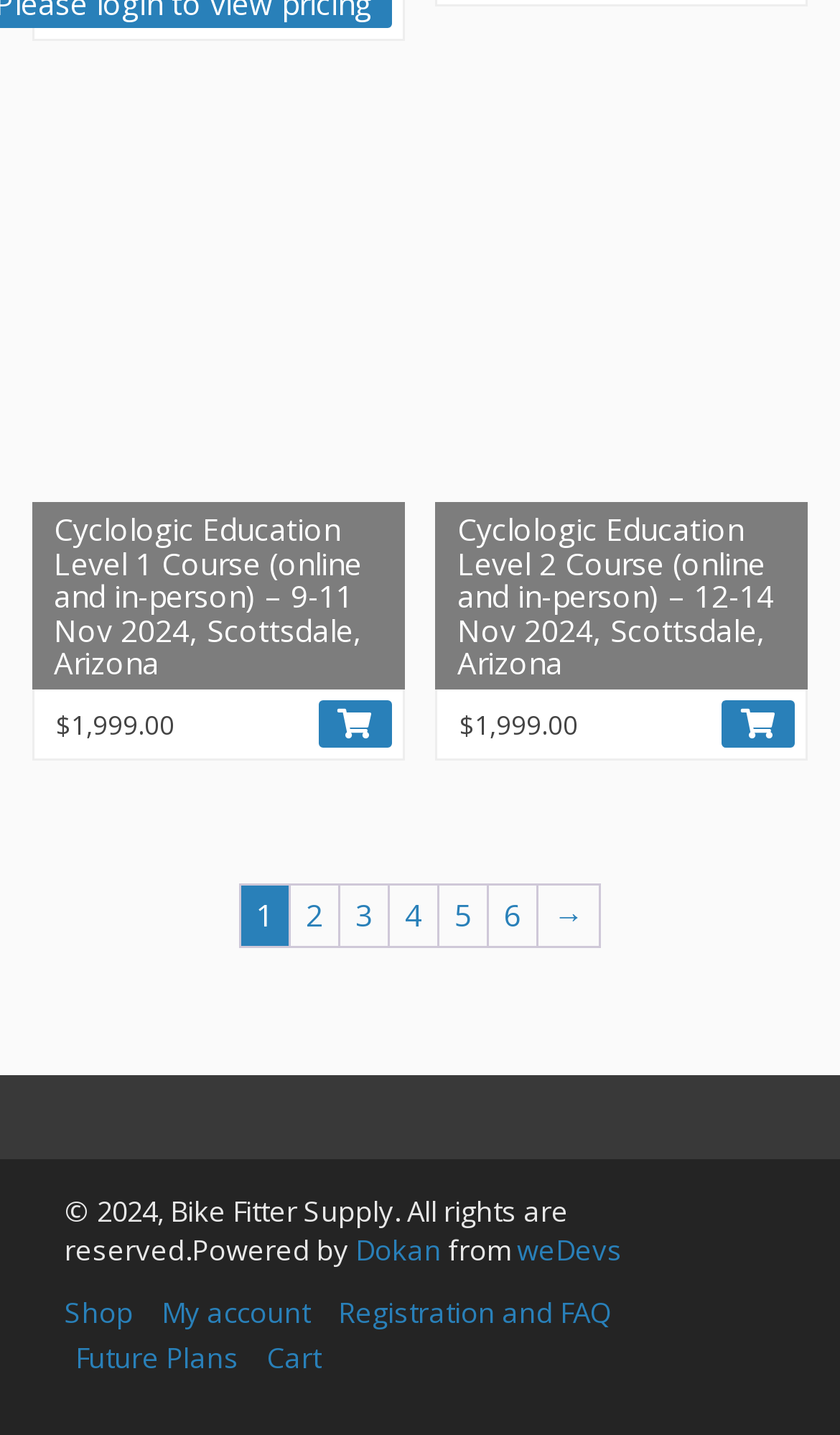Find the bounding box coordinates of the element to click in order to complete this instruction: "Go to page 2". The bounding box coordinates must be four float numbers between 0 and 1, denoted as [left, top, right, bottom].

[0.346, 0.617, 0.403, 0.659]